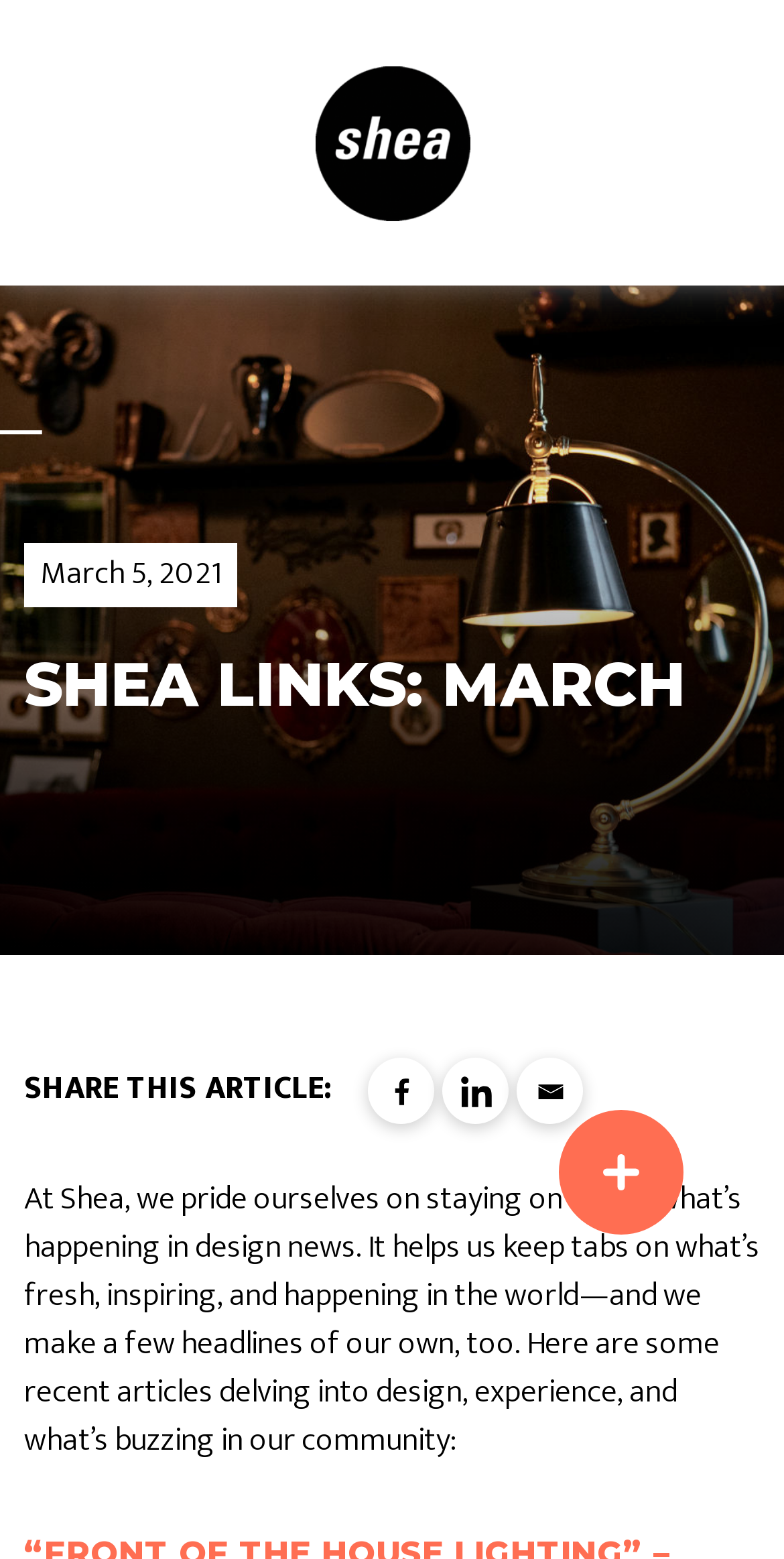What is the purpose of Shea?
Using the screenshot, give a one-word or short phrase answer.

Stay on top of design news